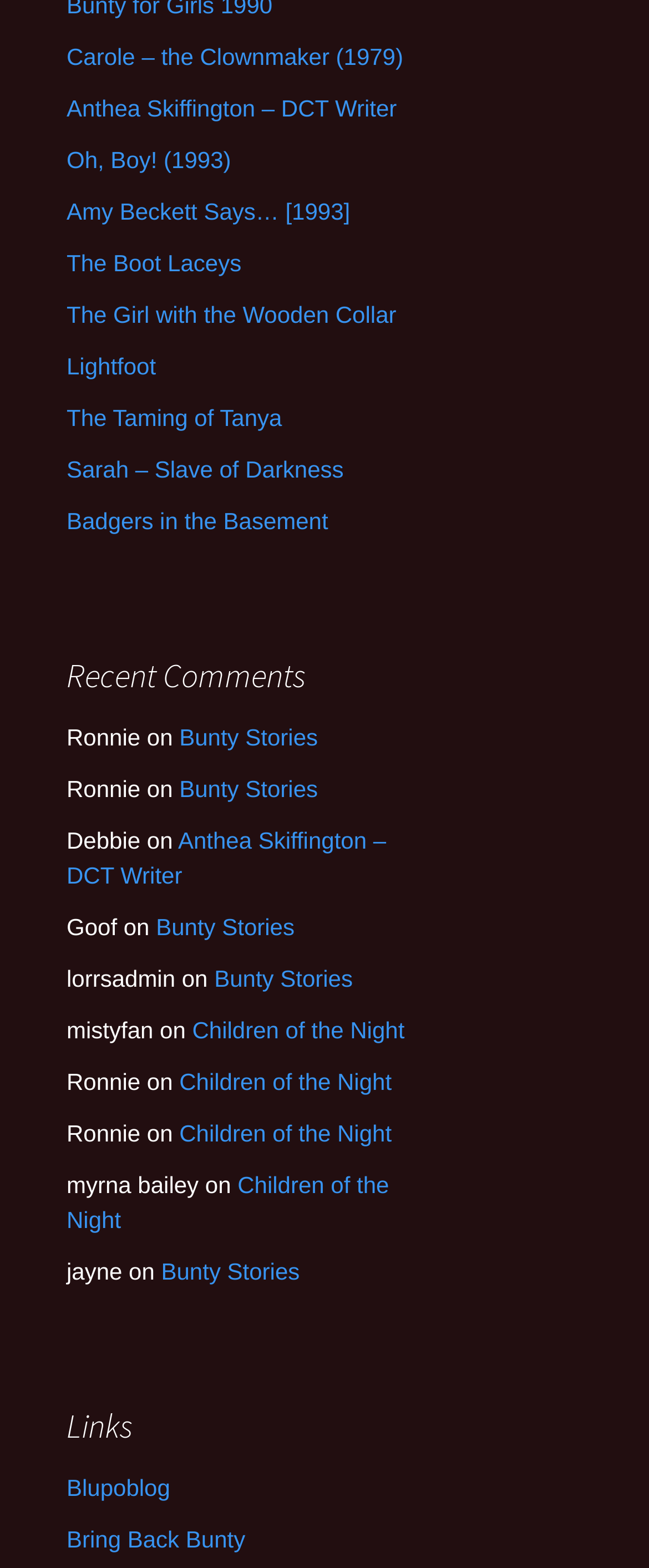Pinpoint the bounding box coordinates of the area that should be clicked to complete the following instruction: "View recent comments". The coordinates must be given as four float numbers between 0 and 1, i.e., [left, top, right, bottom].

[0.103, 0.417, 0.628, 0.444]